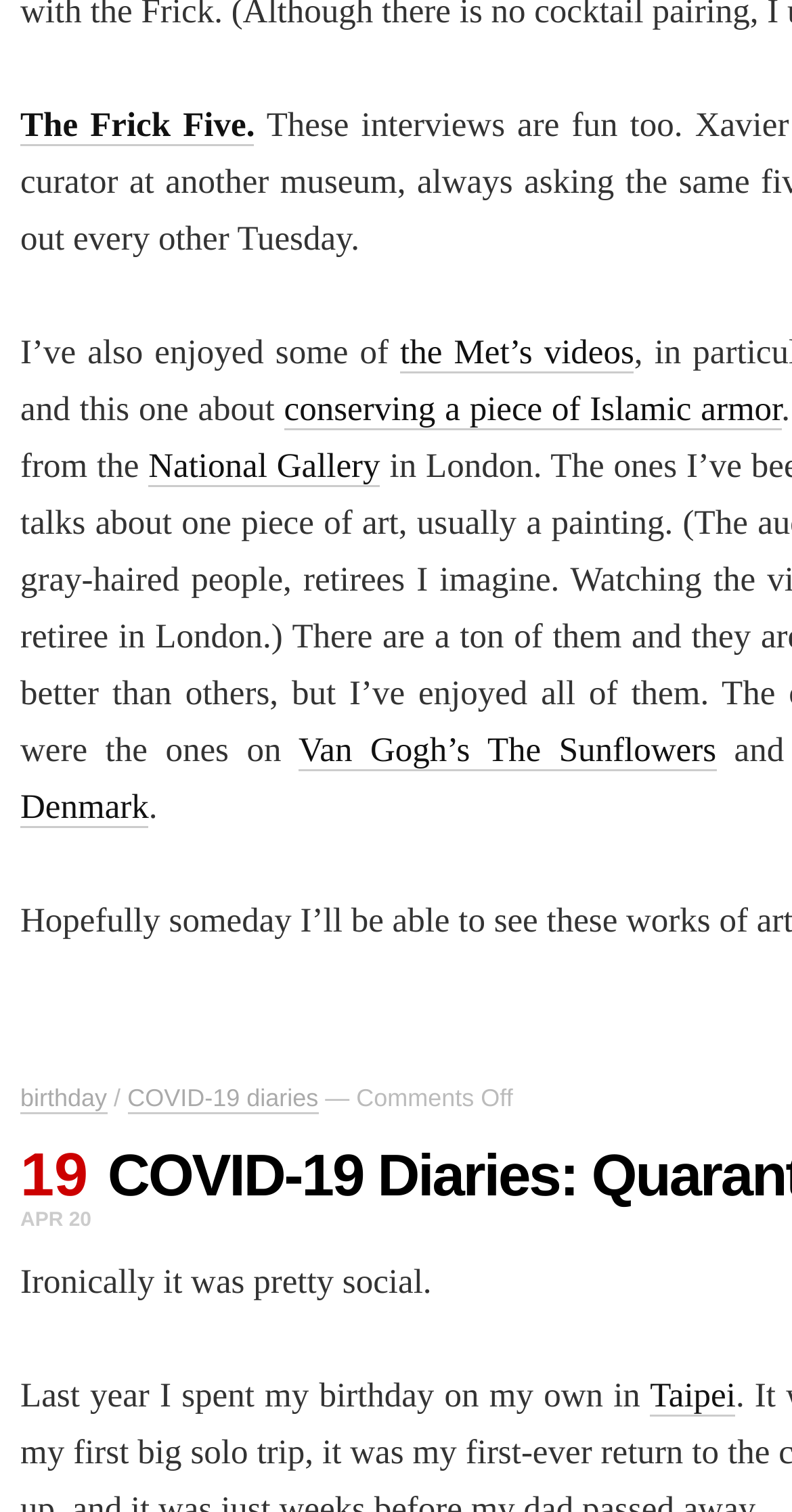What is the author's interest in?
Provide a concise answer using a single word or phrase based on the image.

The Met's videos